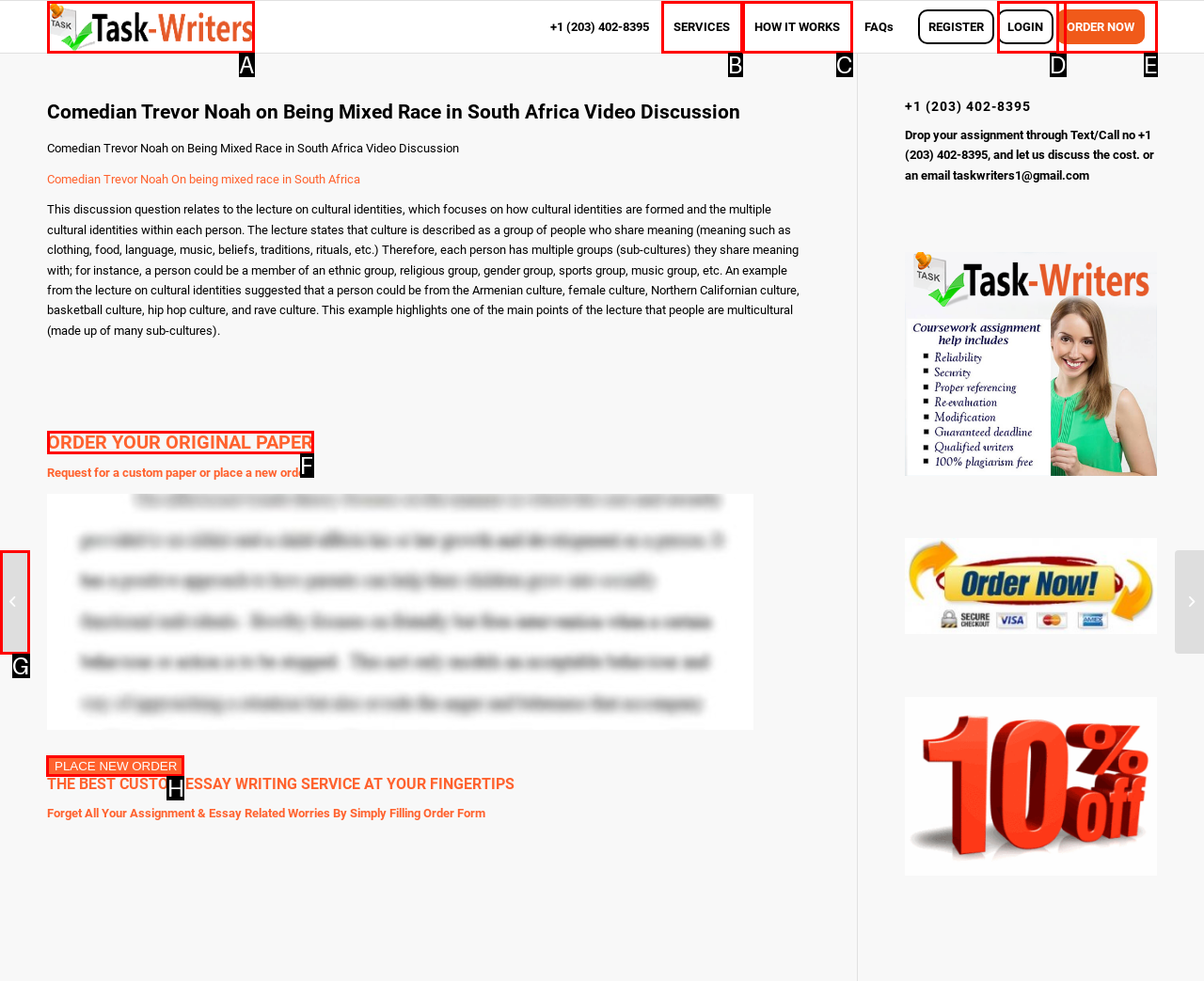Please indicate which HTML element should be clicked to fulfill the following task: Click the 'PLACE NEW ORDER' button. Provide the letter of the selected option.

H